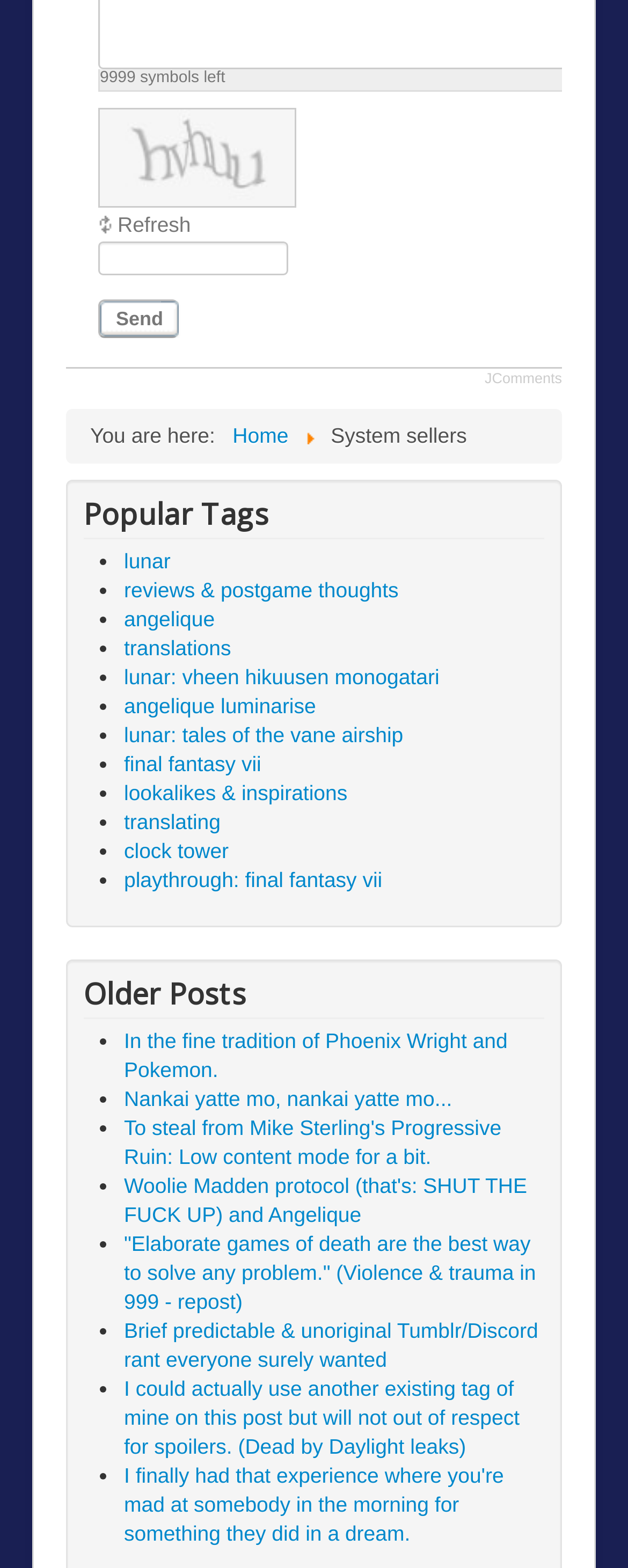Can you specify the bounding box coordinates for the region that should be clicked to fulfill this instruction: "Enter security code".

[0.156, 0.154, 0.459, 0.176]